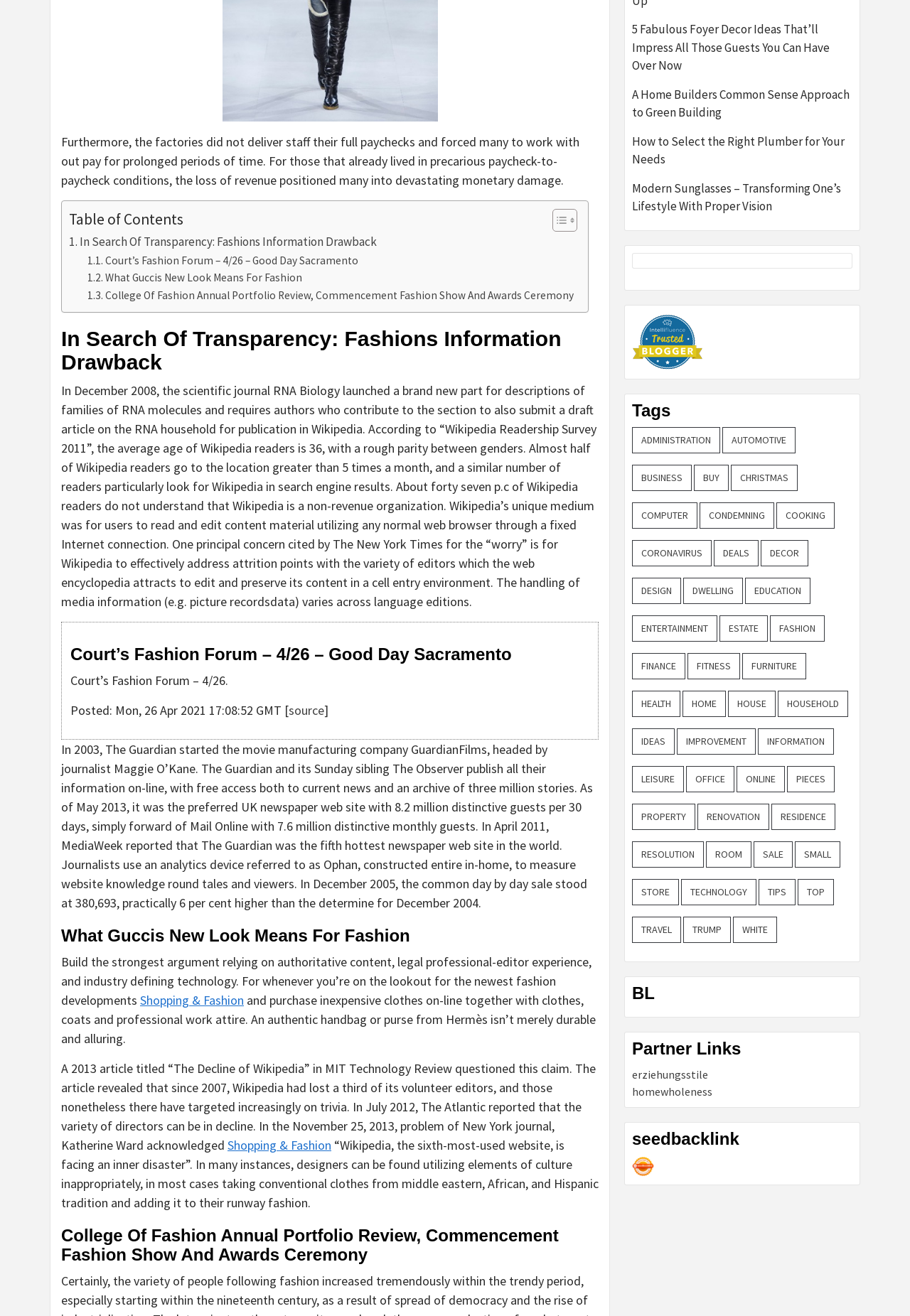Please give a succinct answer to the question in one word or phrase:
What is the purpose of the 'Table of Contents'?

To navigate the content